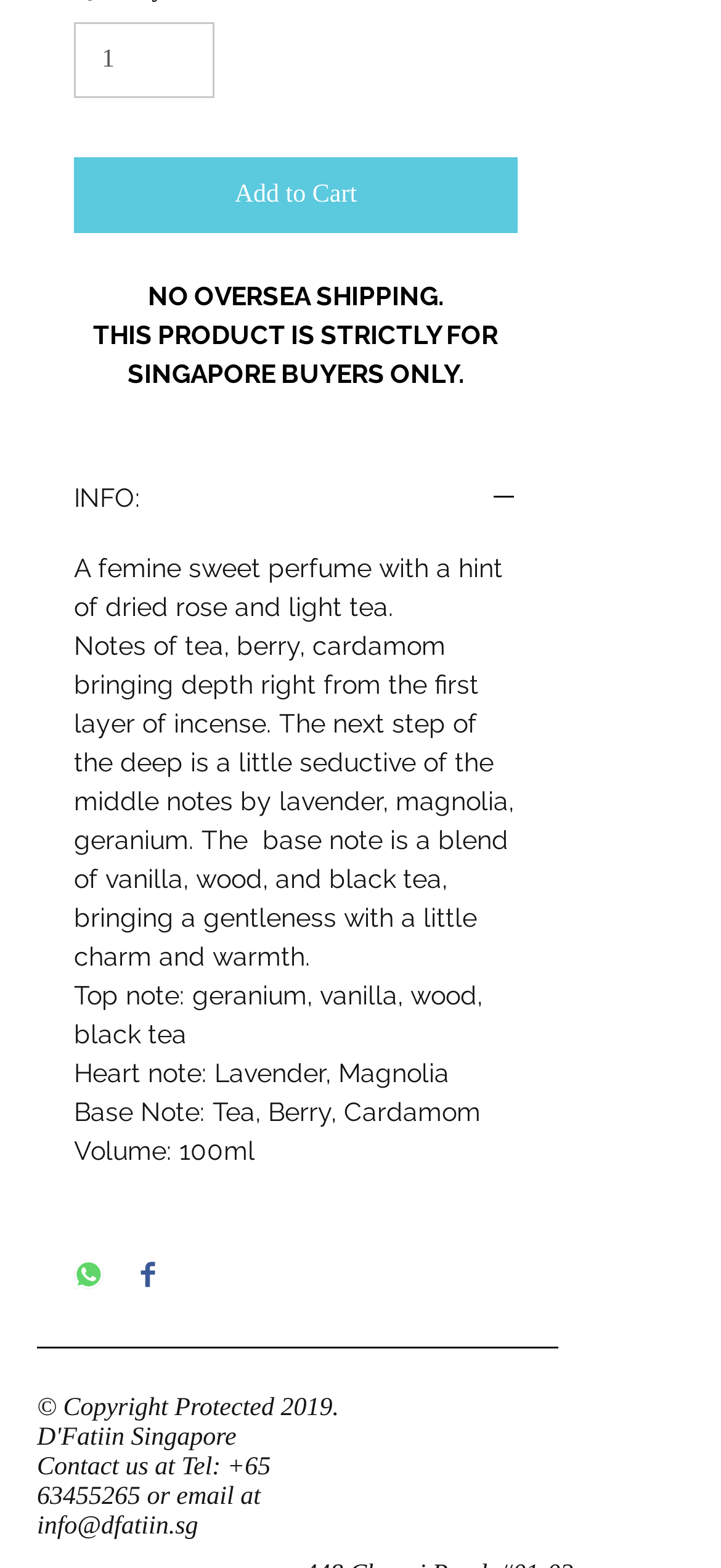Give a concise answer of one word or phrase to the question: 
How can I contact the seller?

Tel or email